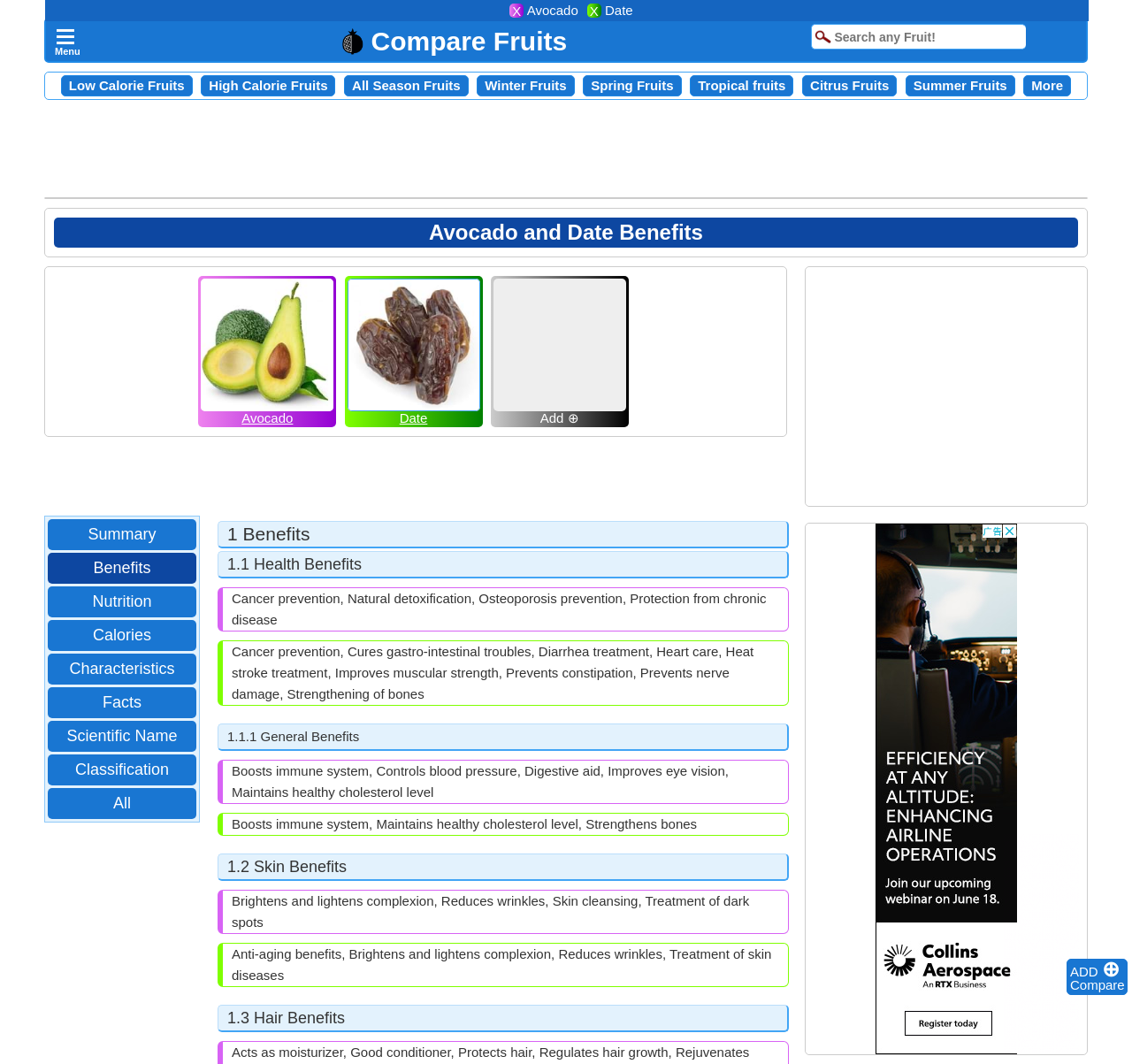Answer the question below in one word or phrase:
What is the benefit of Avocado mentioned in the webpage?

Cancer prevention